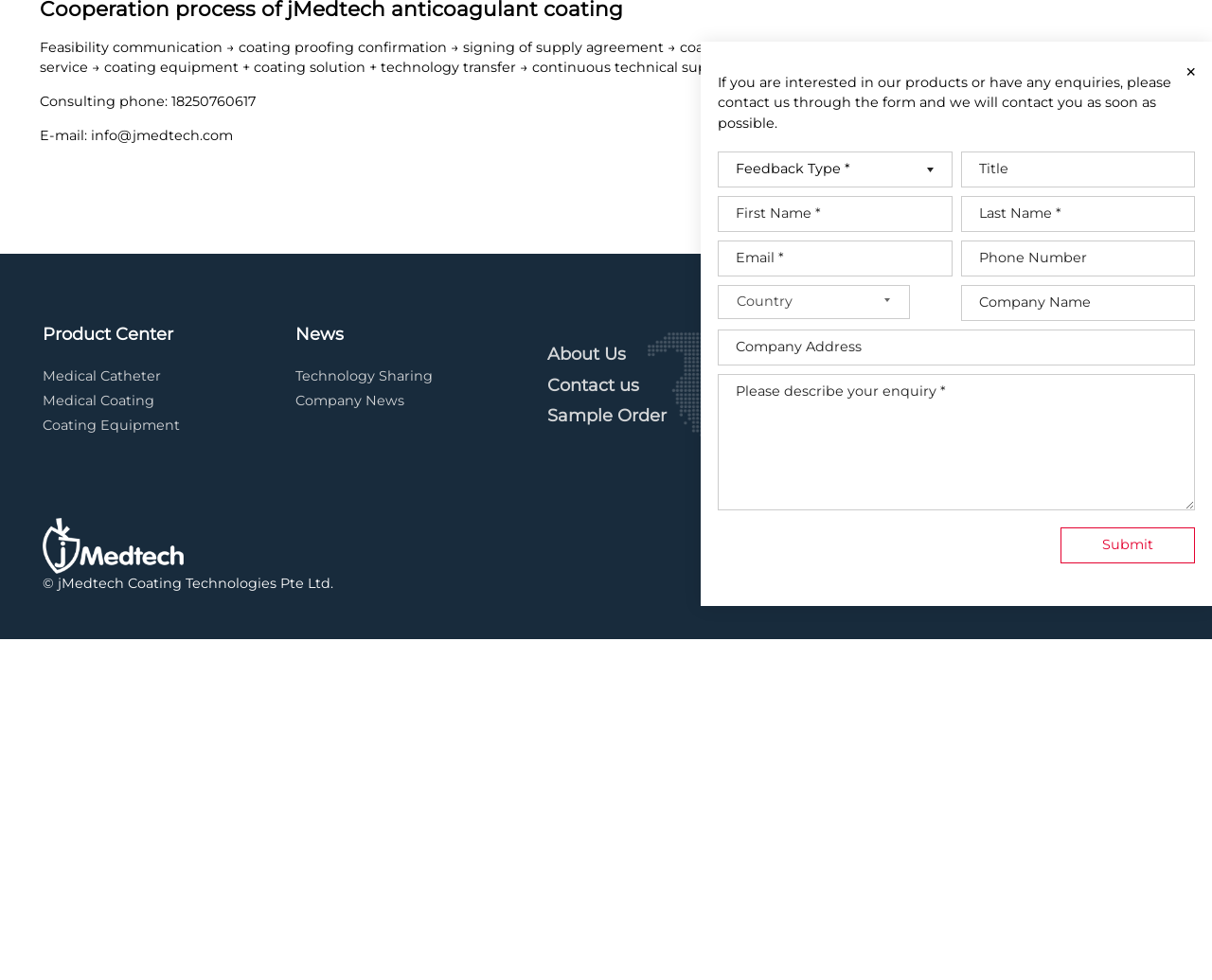Identify the bounding box for the UI element that is described as follows: "name="xmail" placeholder="Email *"".

[0.658, 0.548, 0.873, 0.588]